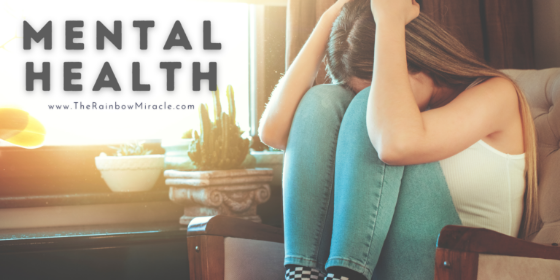Utilize the details in the image to give a detailed response to the question: What is written in bold letters?

The phrase 'MENTAL HEALTH' is prominently displayed in bold letters, conveying the image's focus on this critical topic and emphasizing its importance.